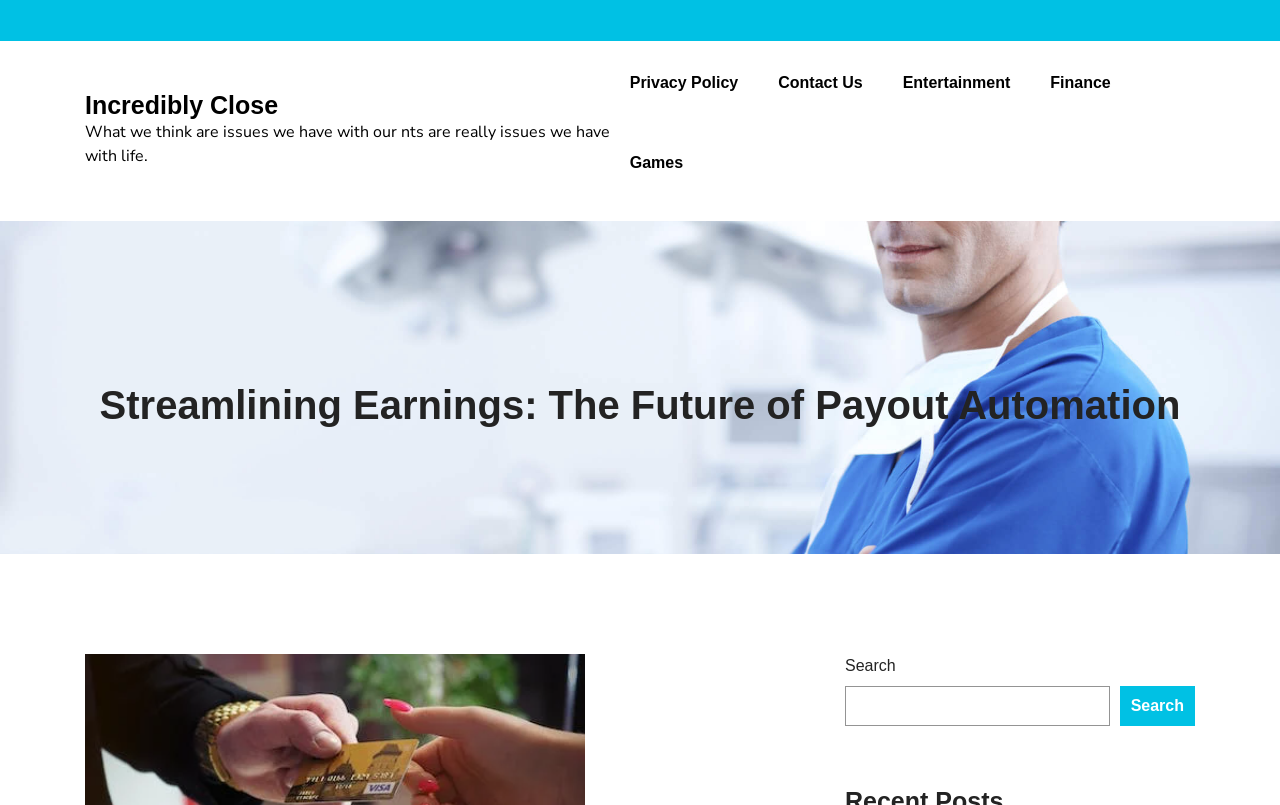Please provide a one-word or phrase answer to the question: 
What is the category of the link 'Entertainment'?

Games